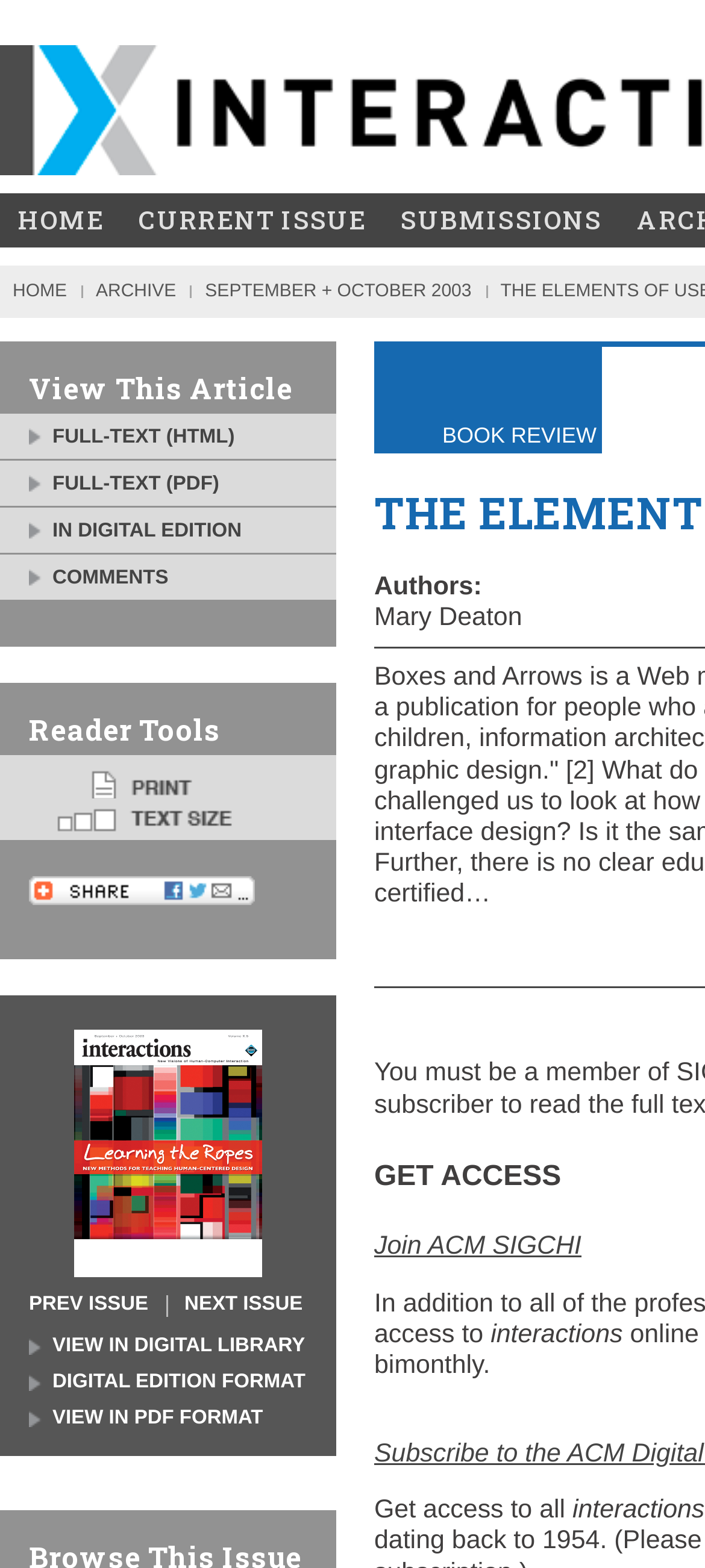Produce a meticulous description of the webpage.

This webpage appears to be an article page from a web magazine called "Boxes and Arrows". At the top, there are several links, including "HOME", "CURRENT ISSUE", and "SUBMISSIONS", which are positioned horizontally across the page. Below these links, there are more links, including "HOME" and "ARCHIVE", which are also arranged horizontally.

The main content of the page is divided into several sections. On the left side, there is a section with a heading "BOOK REVIEW" followed by the text "Authors:" and the name "Mary Deaton". Below this section, there is a link to "Join ACM SIGCHI".

On the right side, there is a section with a heading "View This Article" followed by several links, including "FULL-TEXT (HTML)", "FULL-TEXT (PDF)", and "COMMENTS". Below this section, there is a heading "Reader Tools" followed by several links and images, including a "Bookmark and Share" link with an accompanying image.

Further down the page, there are more links, including "September + October 2003" with an accompanying image, as well as links to "PREV ISSUE", "NEXT ISSUE", and "VIEW IN DIGITAL LIBRARY". The page also features several other links and images, including a "Get access to all" section with the text "interactions" repeated twice.

Overall, the page has a complex layout with many links, images, and sections, but it appears to be well-organized and easy to navigate.